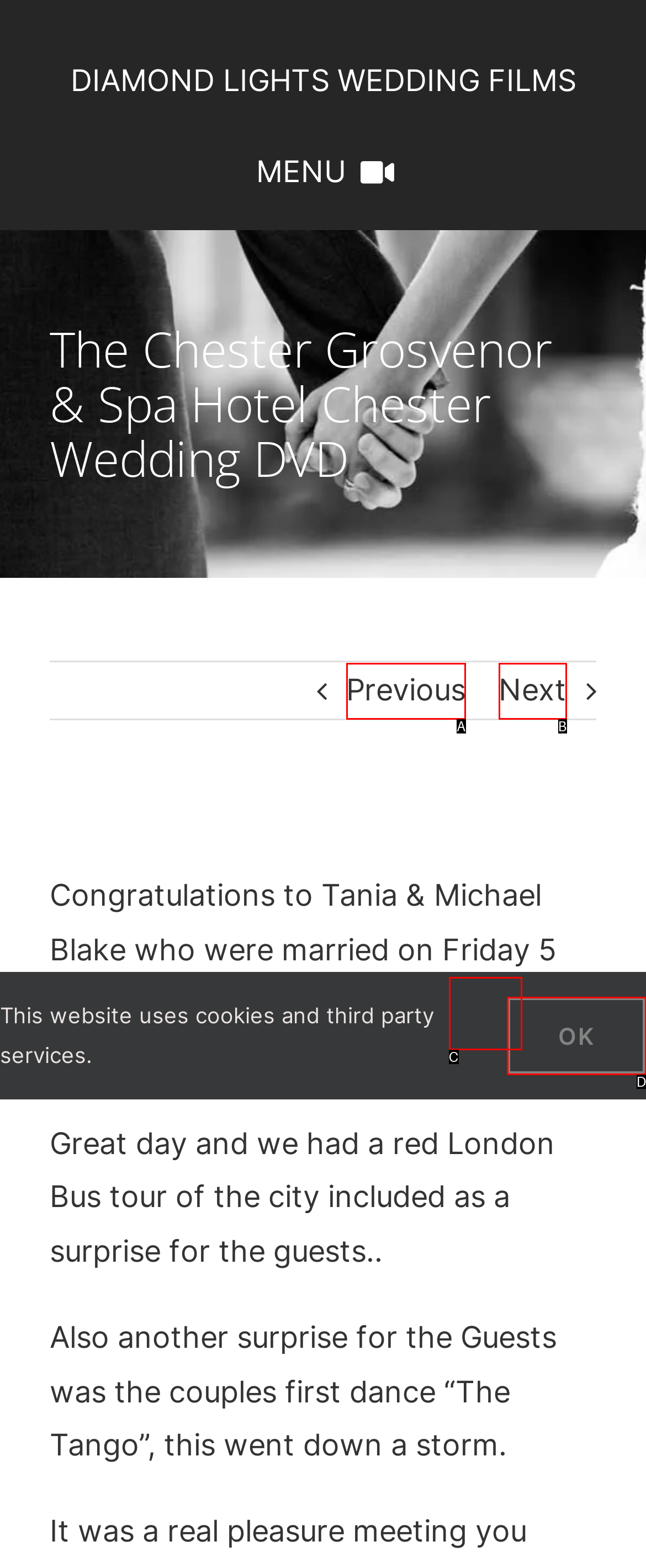Select the option that matches this description: Previous
Answer by giving the letter of the chosen option.

A